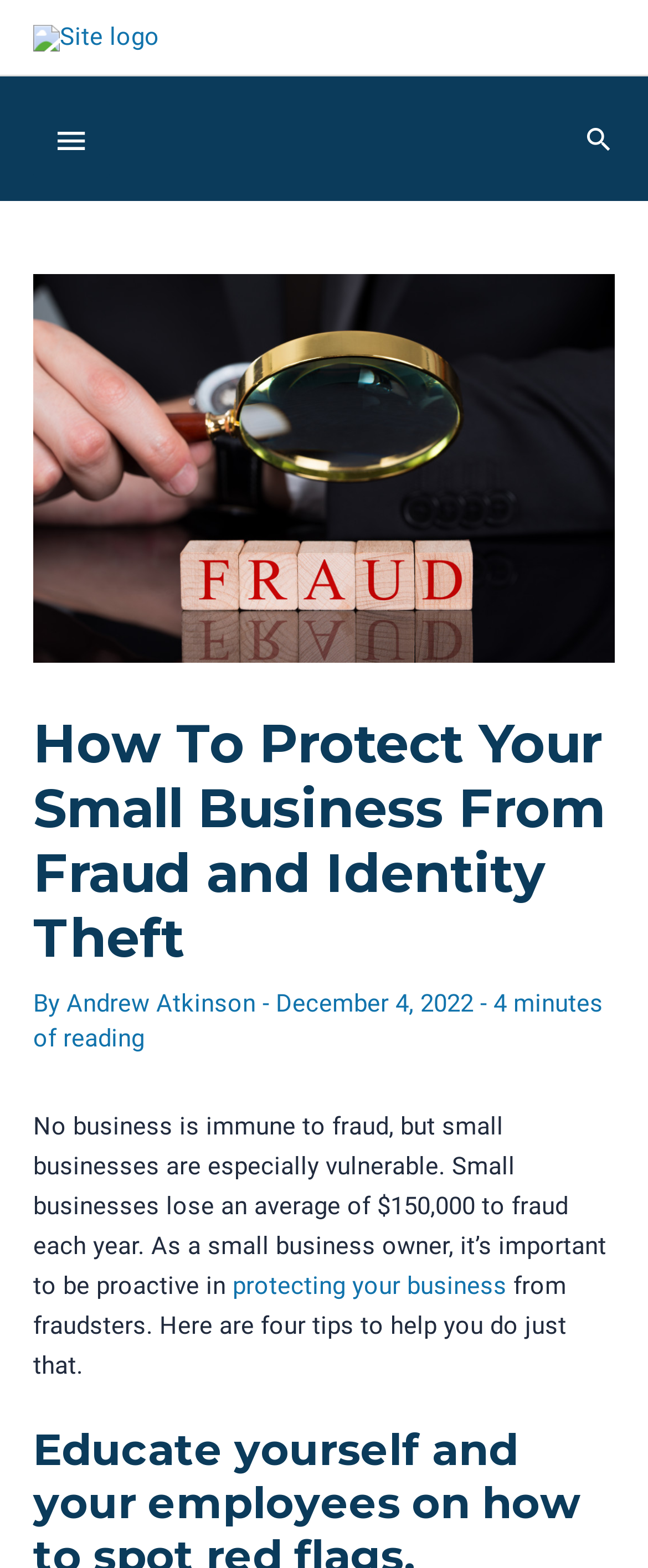What is the average loss of small businesses to fraud each year?
Provide a detailed answer to the question using information from the image.

I found this information in the article's content, where it says 'Small businesses lose an average of $150,000 to fraud each year'.